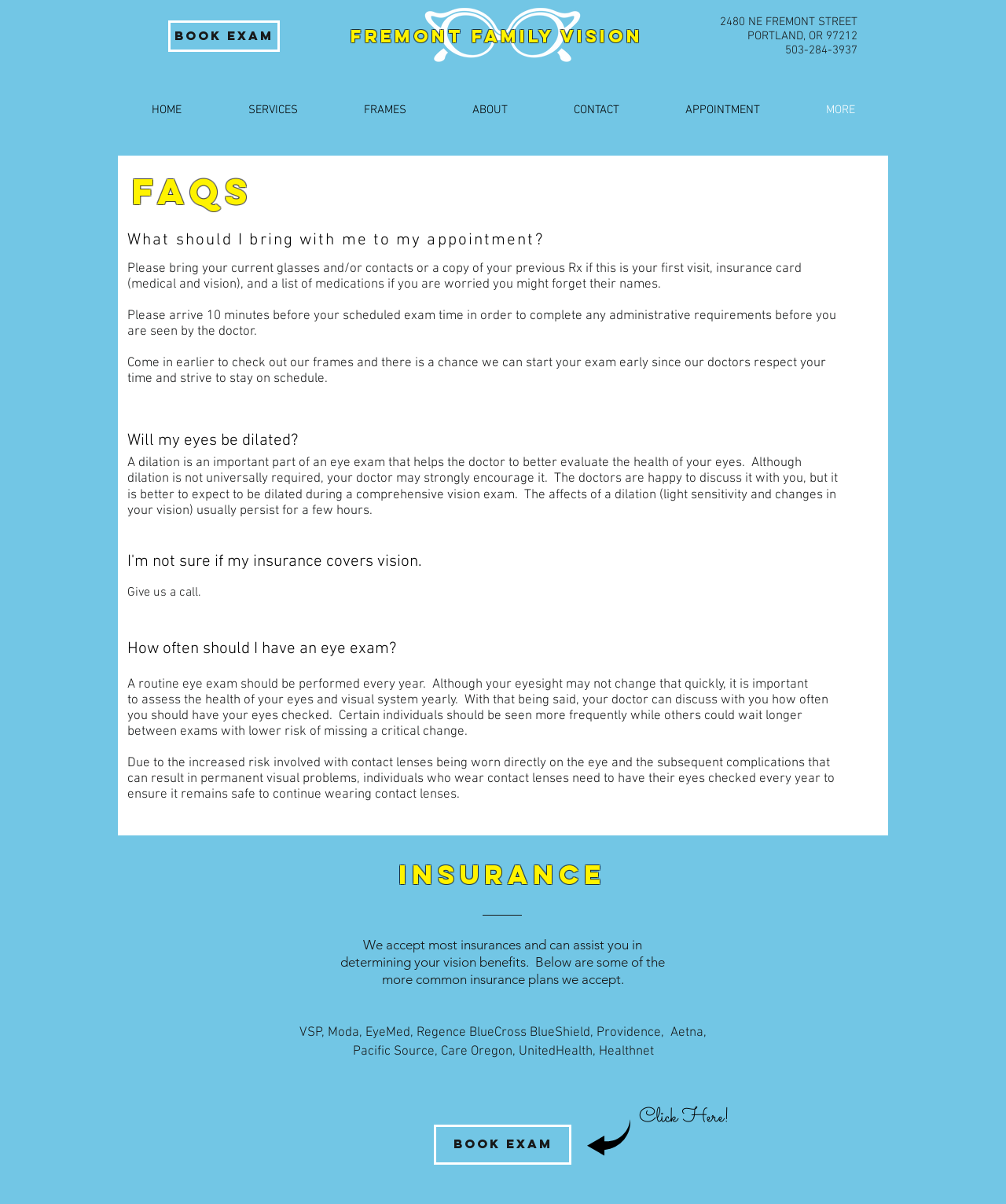Determine the bounding box coordinates of the clickable region to carry out the instruction: "Book an exam".

[0.167, 0.017, 0.278, 0.043]